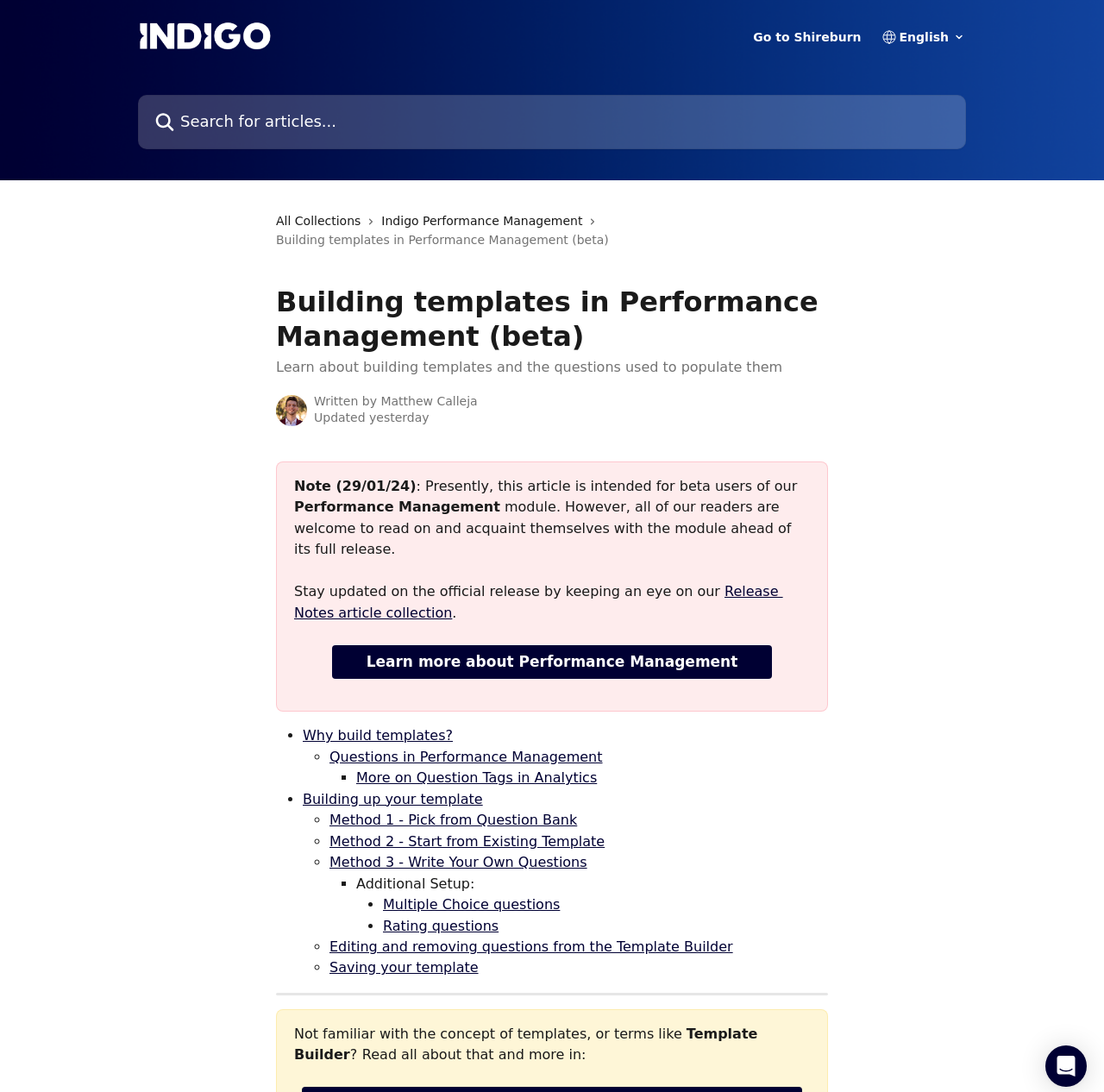Answer the question briefly using a single word or phrase: 
What are the three methods for building up a template?

Pick from Question Bank, Start from Existing Template, Write Your Own Questions